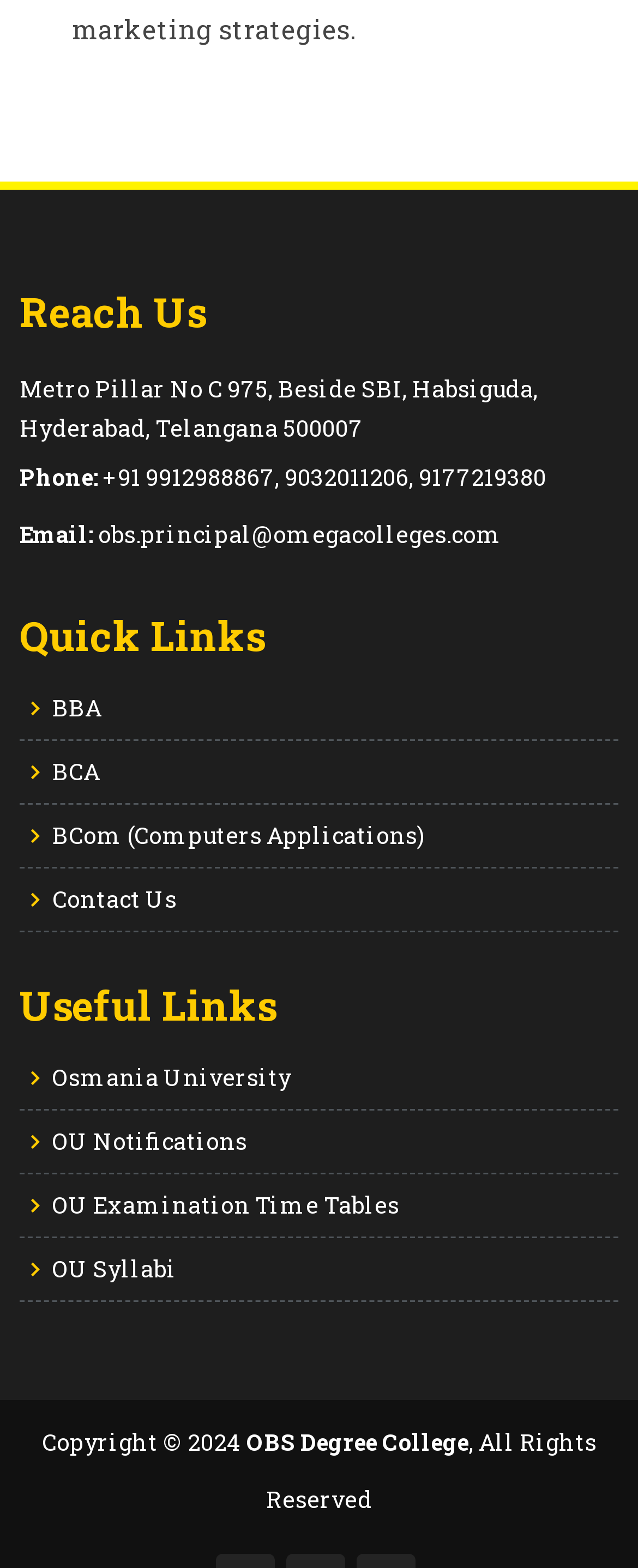Given the description: "BBA", determine the bounding box coordinates of the UI element. The coordinates should be formatted as four float numbers between 0 and 1, [left, top, right, bottom].

[0.082, 0.444, 0.159, 0.459]